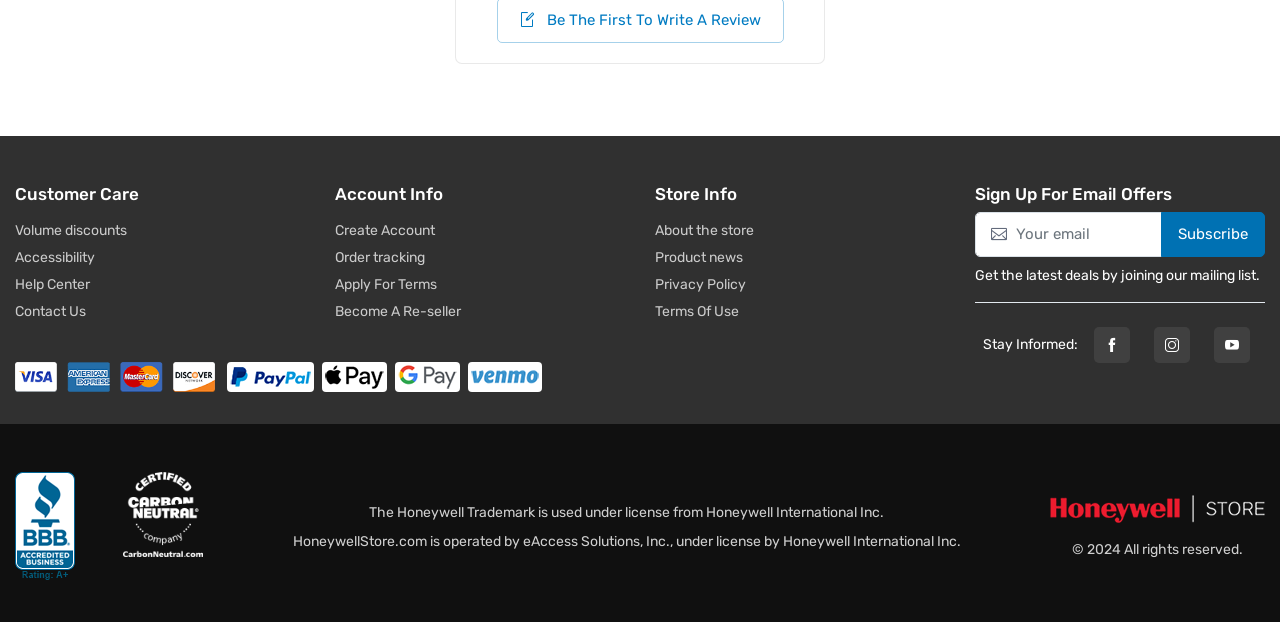What are the payment options?
Using the image, answer in one word or phrase.

Credit cards, PayPal, Apple Pay, Google Pay, Venmo